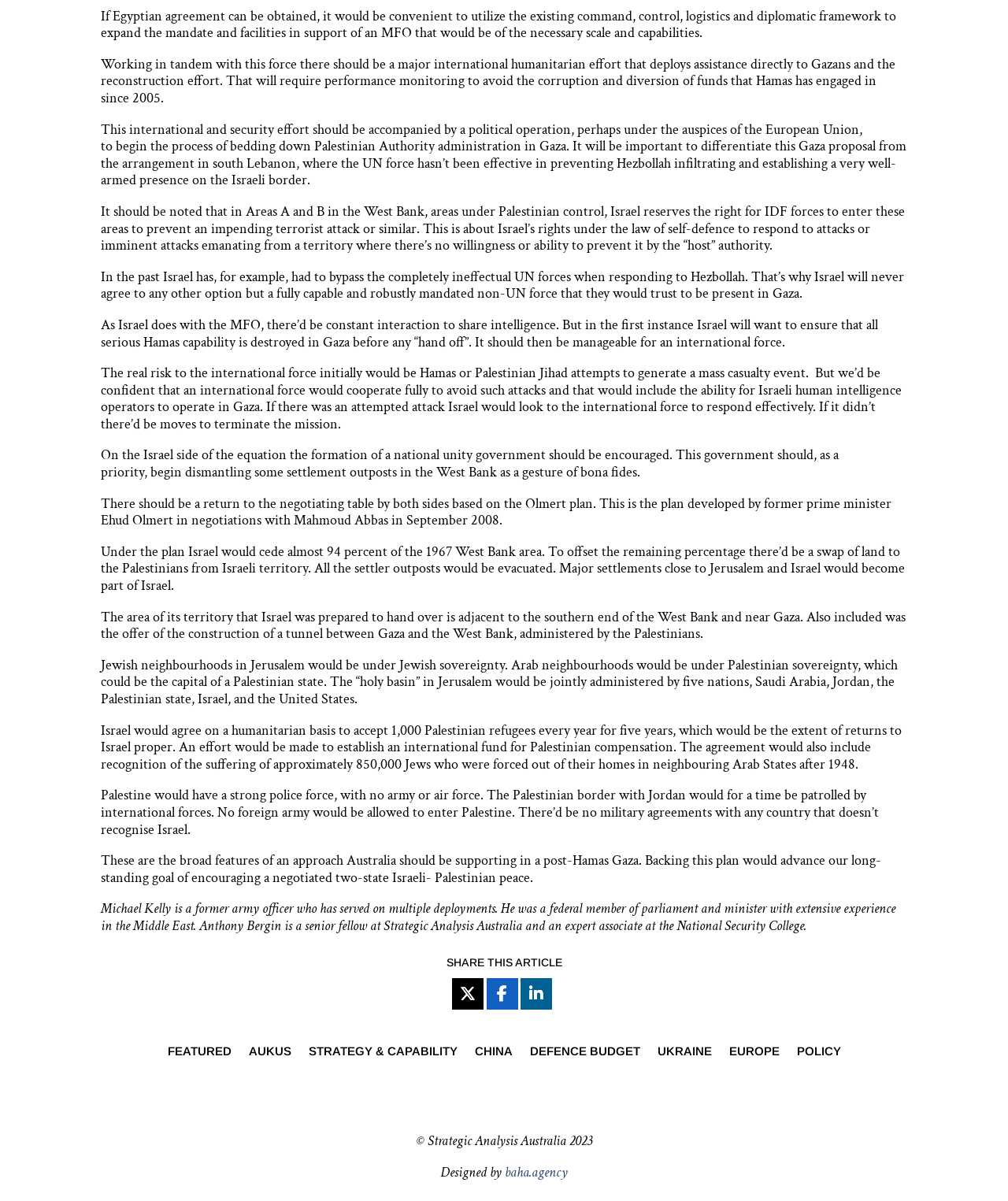Give a short answer using one word or phrase for the question:
How many authors are mentioned in the article?

2